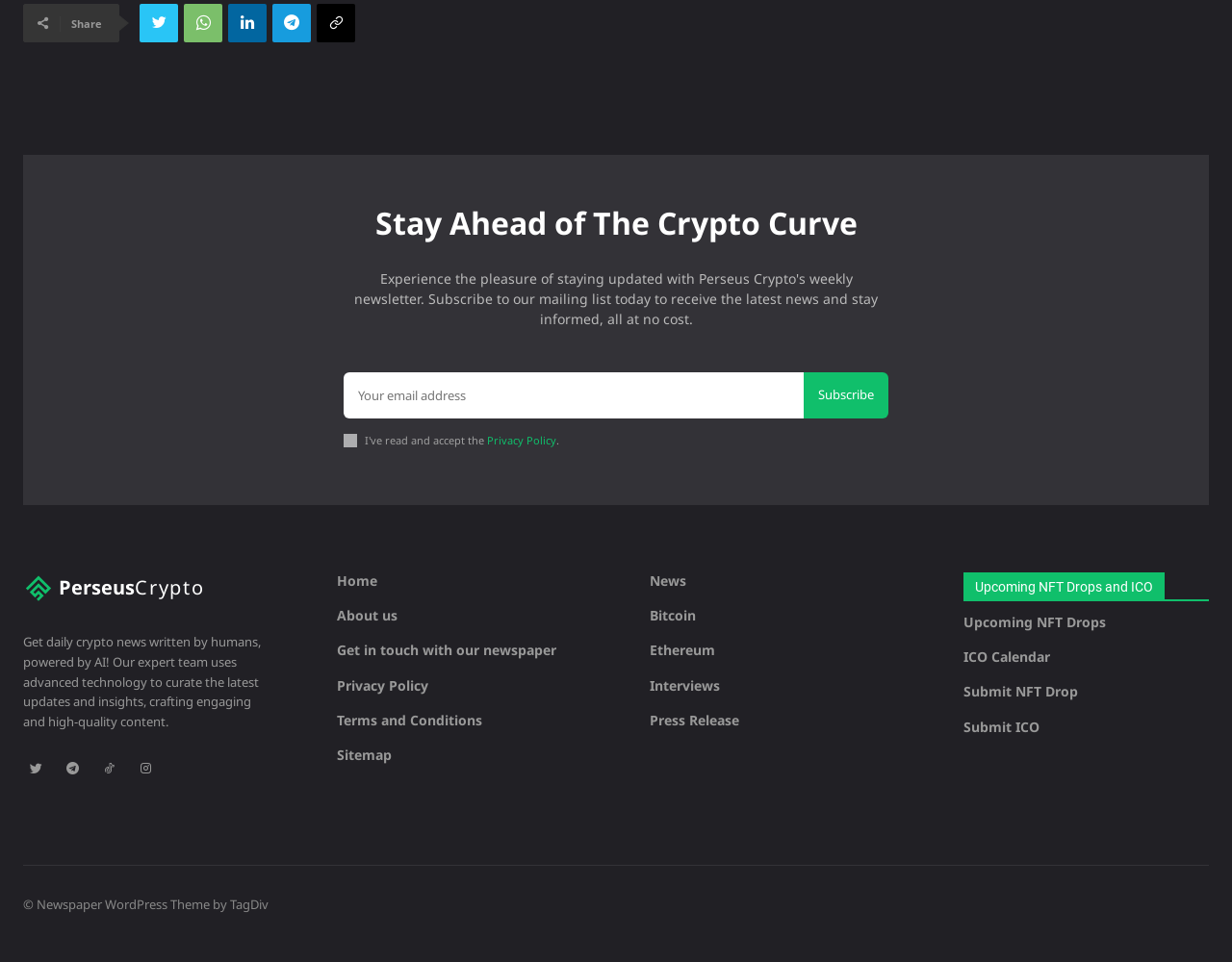What is the purpose of the 'Subscribe' button?
Utilize the image to construct a detailed and well-explained answer.

The 'Subscribe' button is located next to a textbox labeled 'email', which suggests that users need to enter their email address to receive daily crypto news. The presence of this button and textbox indicates that the website offers a subscription service for its crypto news content.